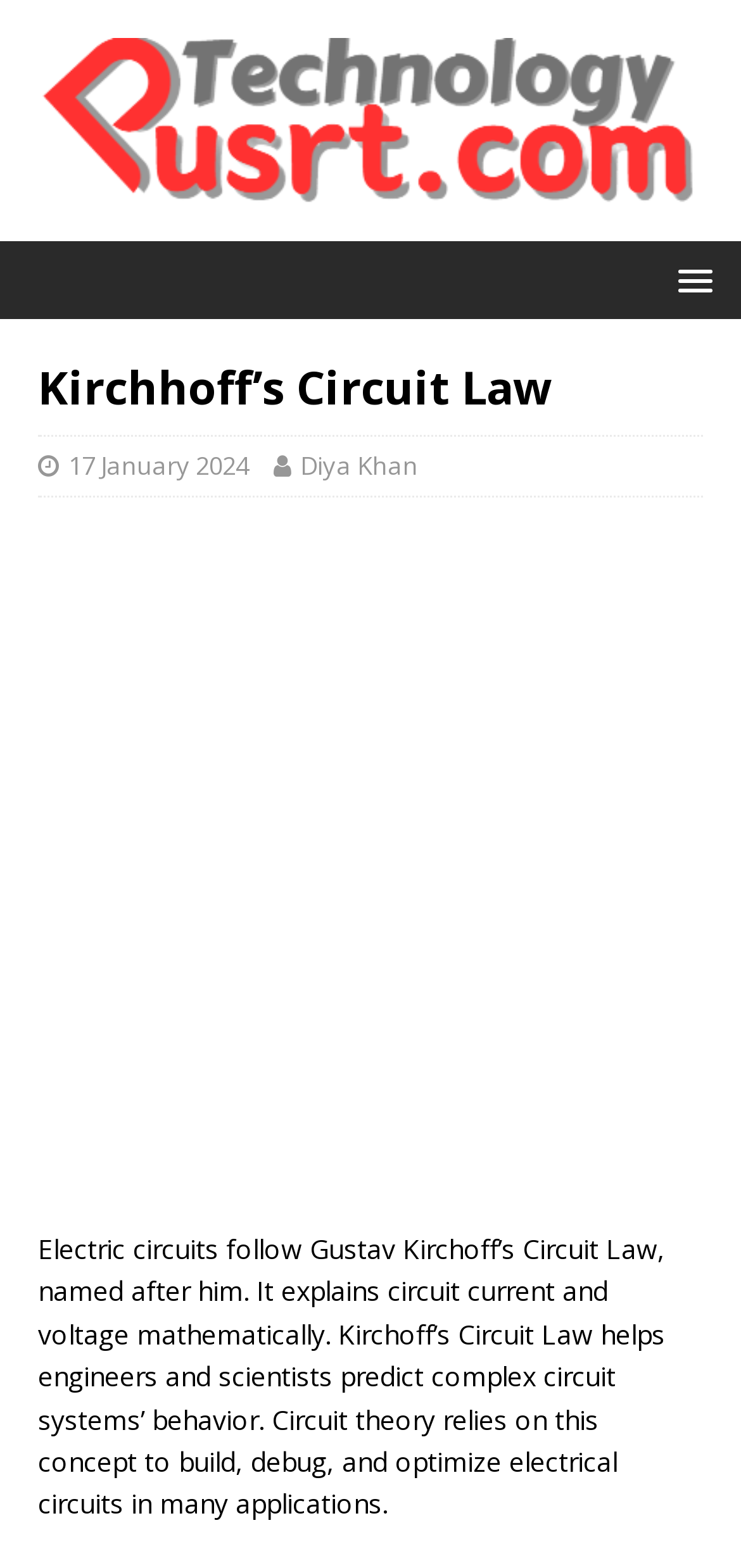Describe every aspect of the webpage comprehensively.

The webpage is about Kirchhoff's Circuit Law, a fundamental concept in electric circuits. At the top-left corner, there is a link with no text. Next to it, on the top-right corner, there is a link with a popup menu. Below these links, there is a header section with a heading that reads "Kirchhoff's Circuit Law". This heading is accompanied by two links, one showing the date "17 January 2024" and the other showing the author's name "Diya Khan".

Below the header section, there is a large advertisement iframe that spans the entire width of the page. At the bottom of the page, there is a block of text that explains Kirchhoff's Circuit Law in detail. The text describes how the law helps engineers and scientists predict complex circuit systems' behavior and how it is essential for building, debugging, and optimizing electrical circuits in various applications.